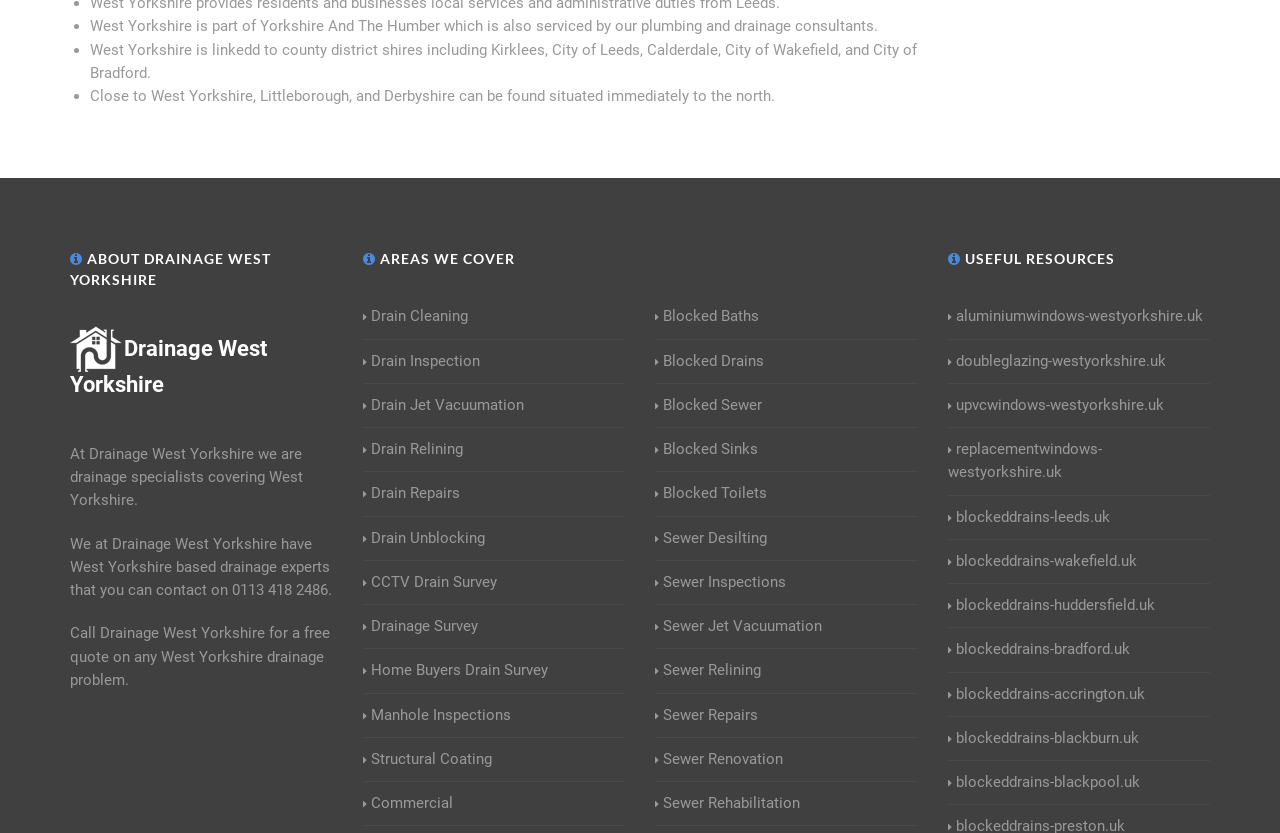Answer the question using only a single word or phrase: 
How many links are listed under 'USEFUL RESOURCES'?

11